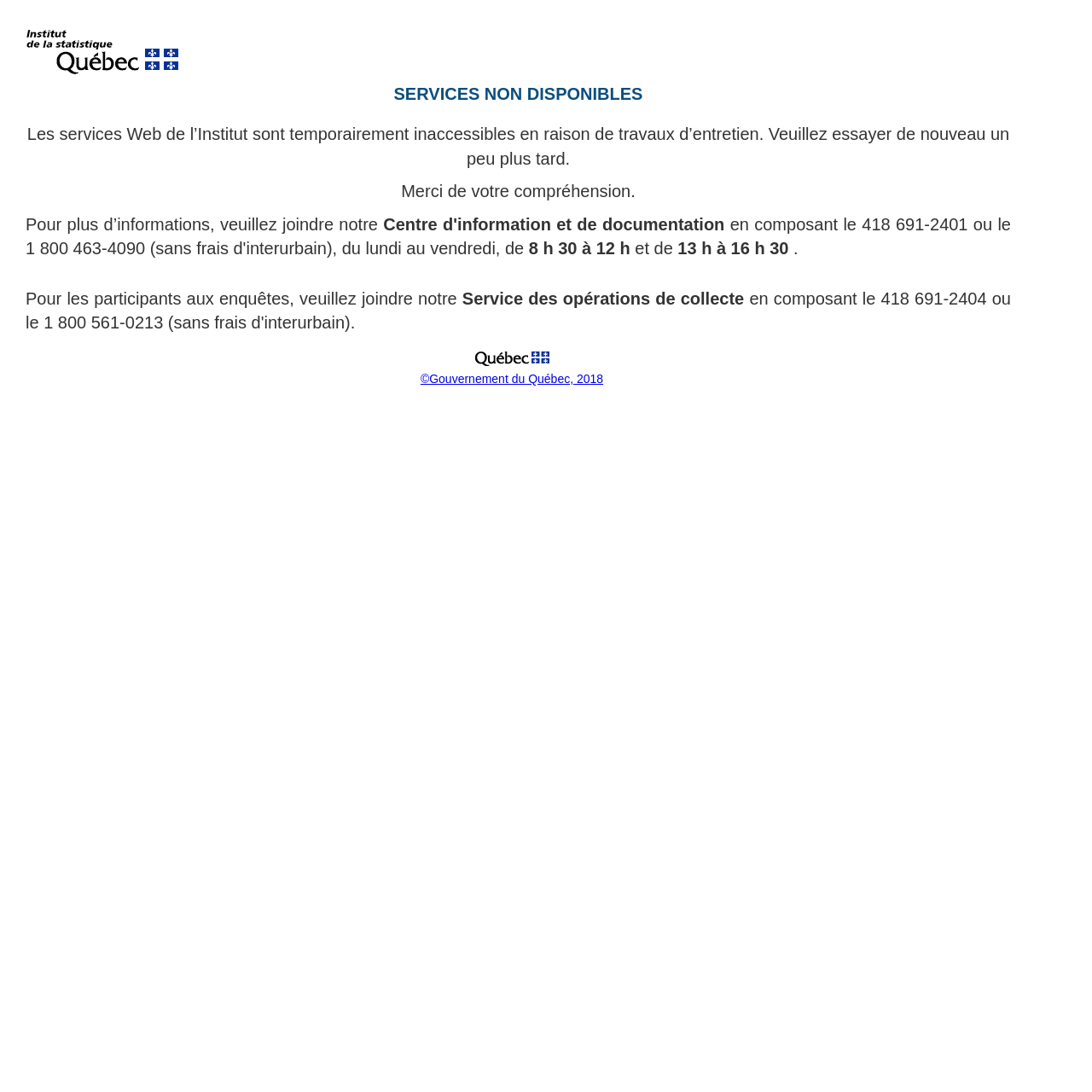Using the given element description, provide the bounding box coordinates (top-left x, top-left y, bottom-right x, bottom-right y) for the corresponding UI element in the screenshot: ©Gouvernement du Québec, 2018

[0.385, 0.341, 0.552, 0.353]